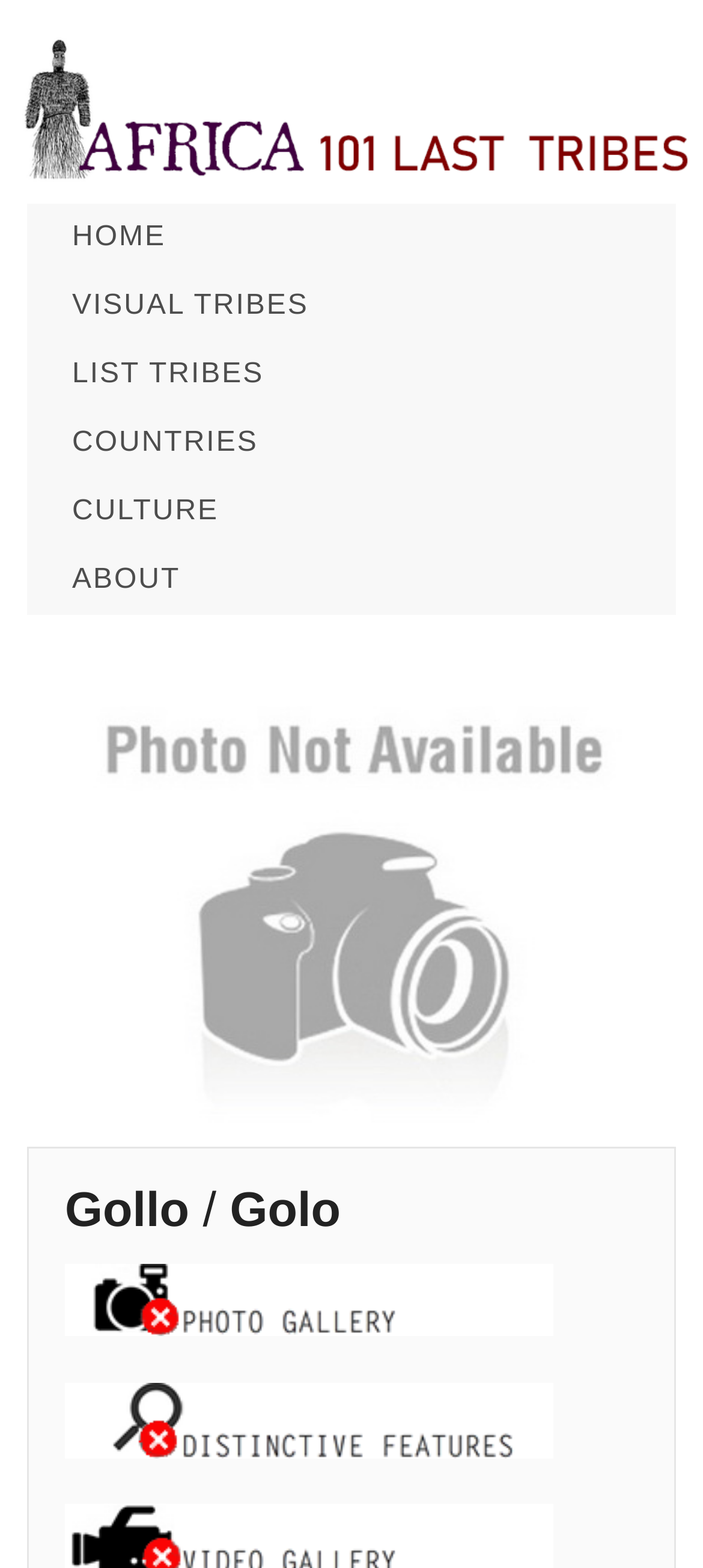Please specify the bounding box coordinates of the element that should be clicked to execute the given instruction: 'view image of Argobba people'. Ensure the coordinates are four float numbers between 0 and 1, expressed as [left, top, right, bottom].

[0.038, 0.397, 0.962, 0.71]